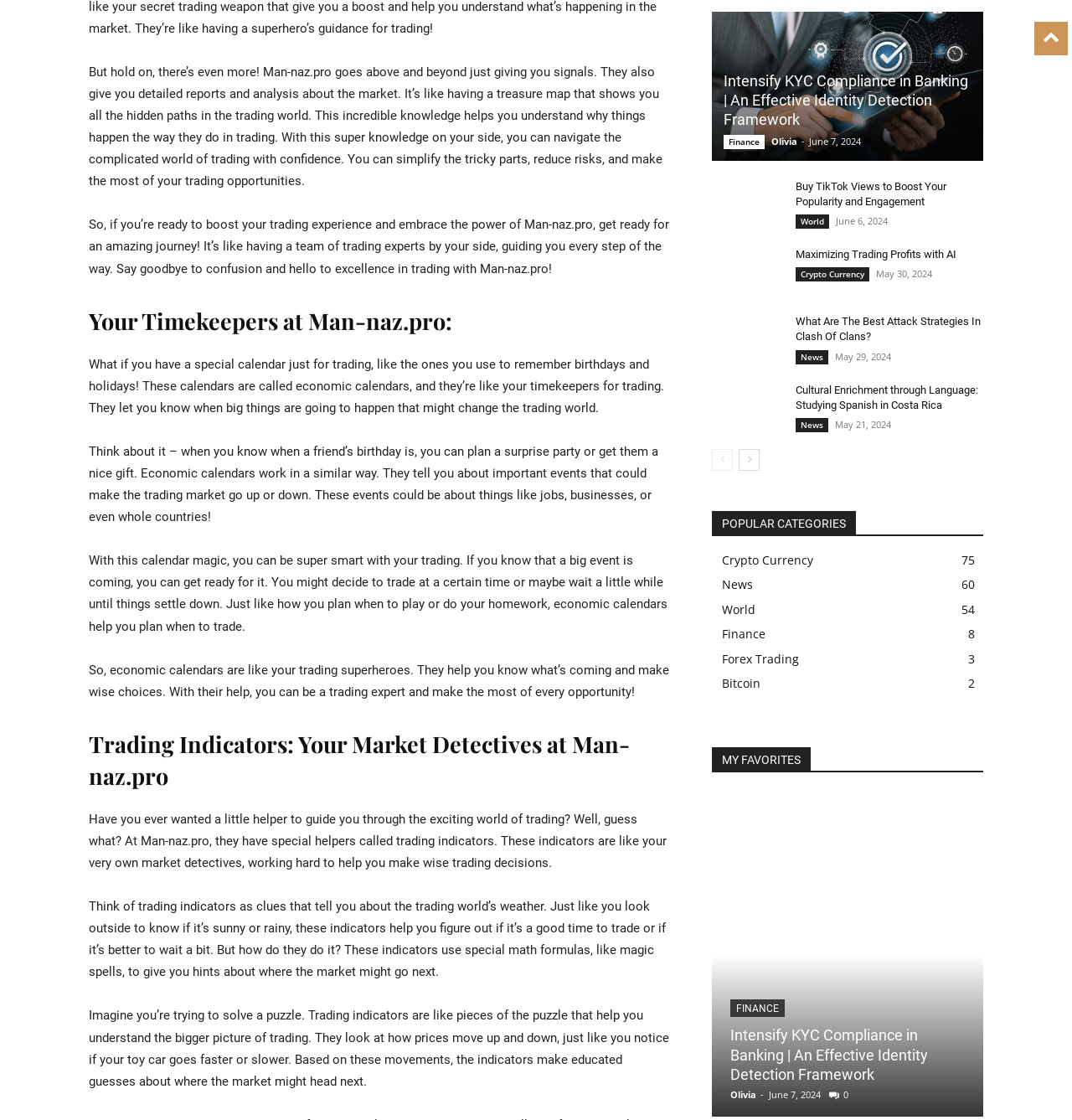Determine the bounding box coordinates for the area you should click to complete the following instruction: "Click on the link to What Are The Best Attack Strategies In Clash Of Clans?".

[0.664, 0.279, 0.727, 0.324]